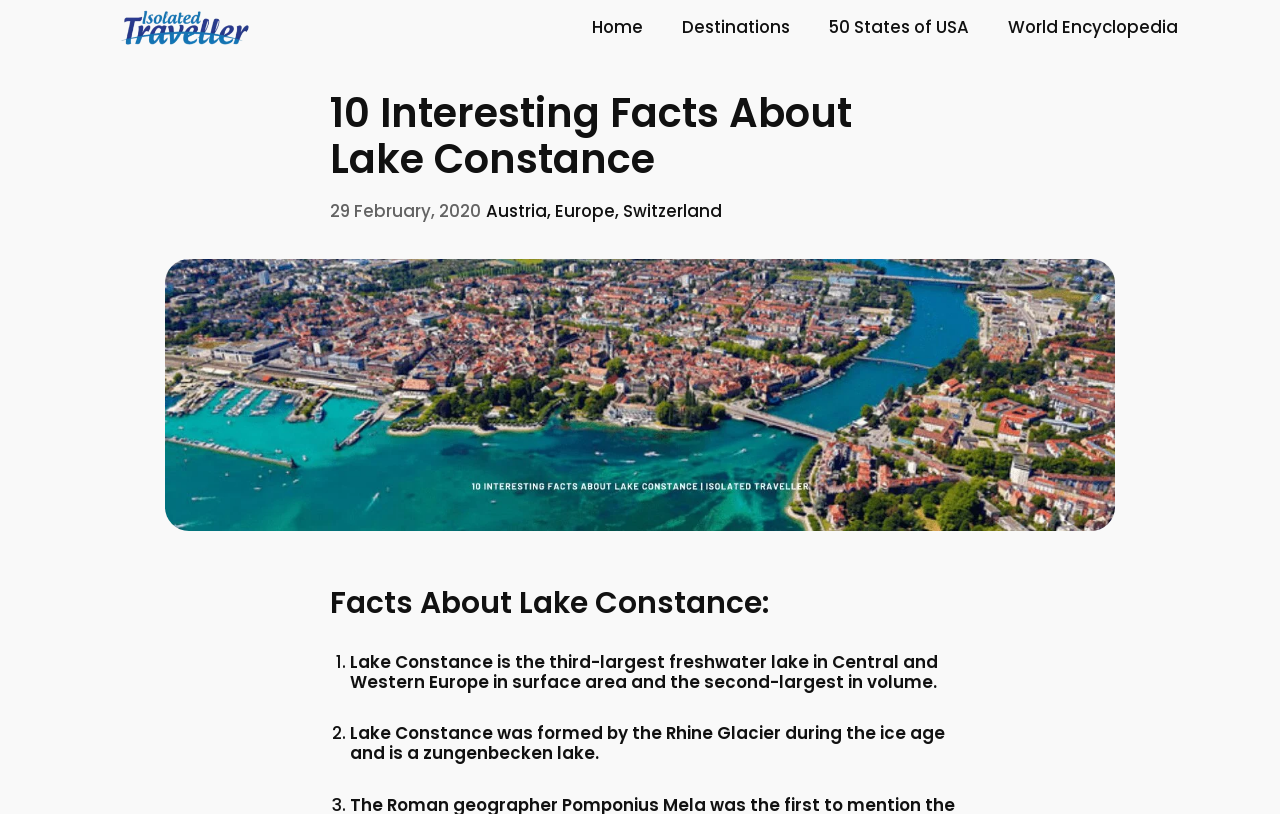Please specify the bounding box coordinates of the region to click in order to perform the following instruction: "Learn about the company".

None